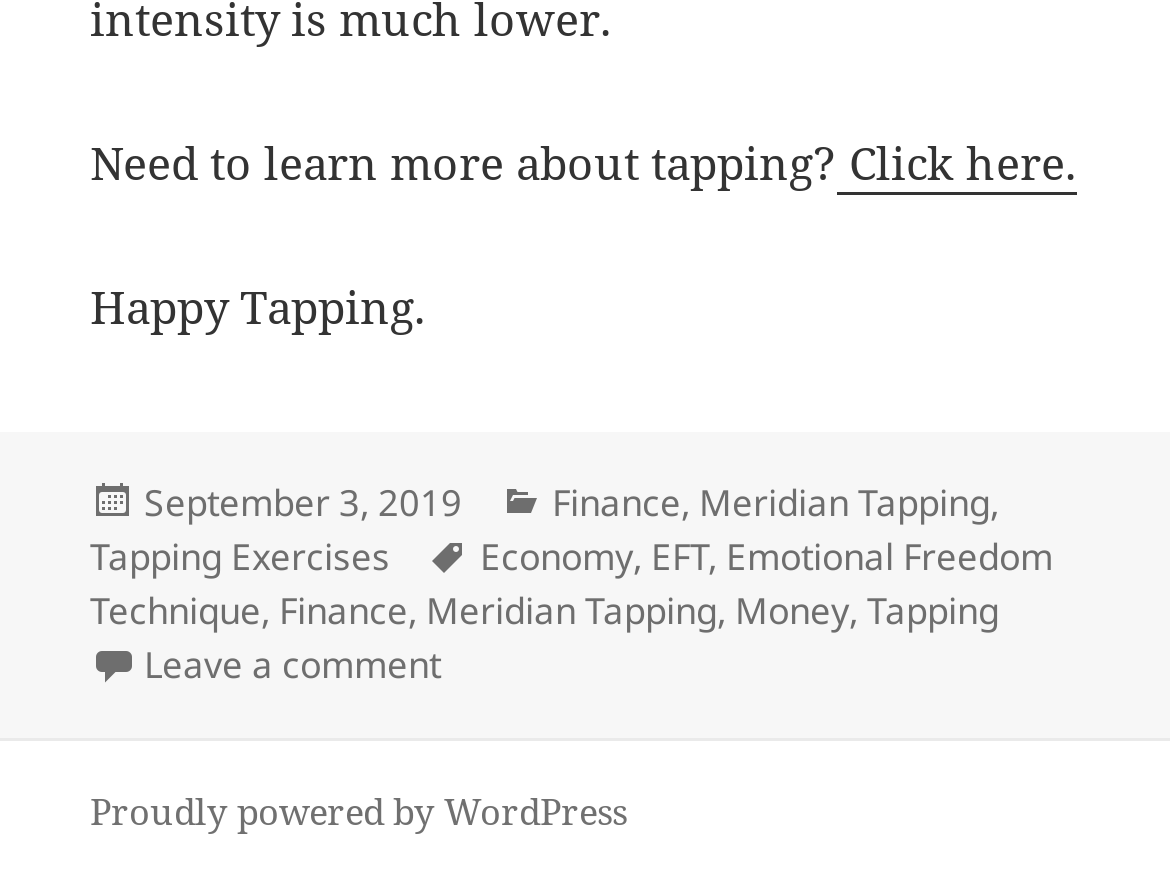What categories does the article belong to?
Please respond to the question with as much detail as possible.

The categories of the article can be found in the footer section of the webpage, where it lists 'Categories' and then mentions 'Finance' and 'Meridian Tapping' as the categories.